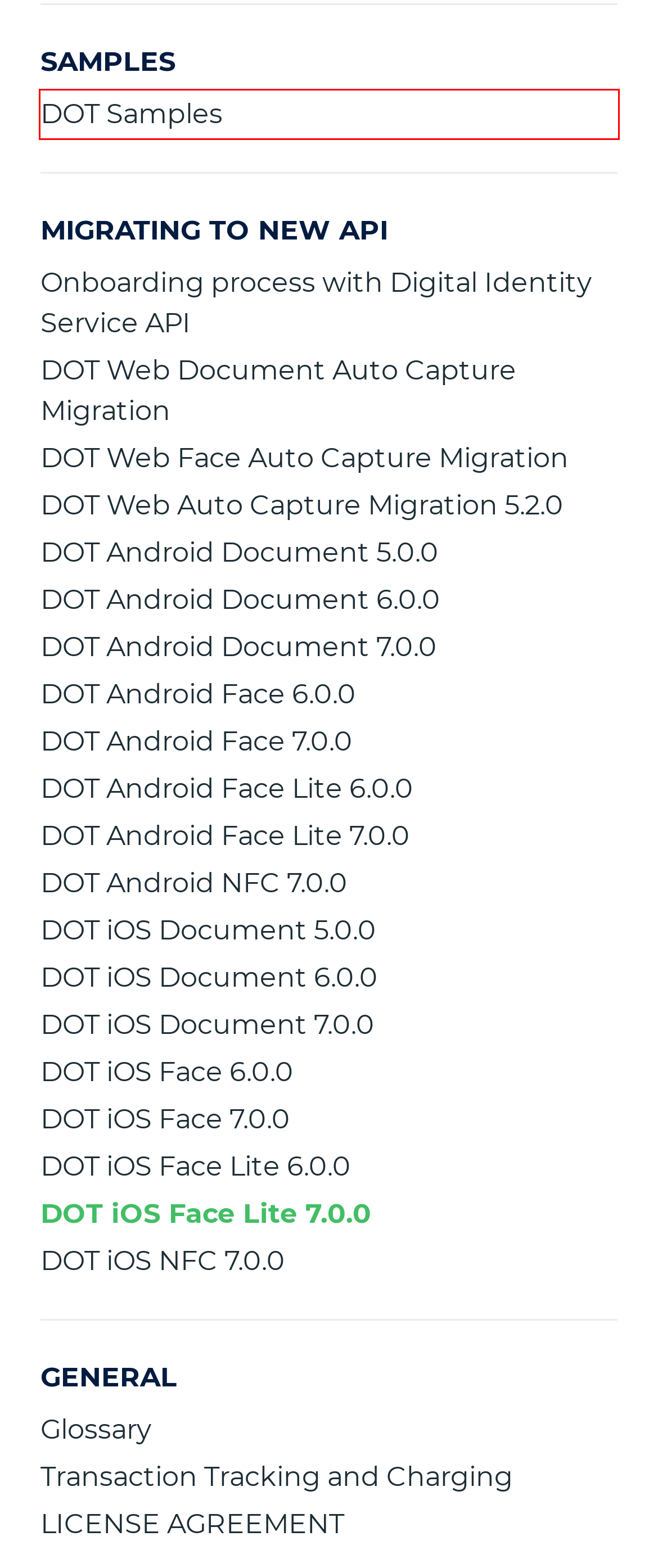Analyze the webpage screenshot with a red bounding box highlighting a UI element. Select the description that best matches the new webpage after clicking the highlighted element. Here are the options:
A. Licence Agreement for Installation Digital Onboarding Software
B. Digital Onboarding integration GitHub samples
C. Web Auto Capture migration guide
D. Digital Onboarding Face Lite verification migration guide for Android
E. Digital Onboarding Toolkit - transactions statistics
F. Digital Onboarding Face Lite detection verification migration guide for Android
G. Digital Onboarding Face detection verification migration guide for Android
H. Digital Onboarding Document detection migration guide for Android

B